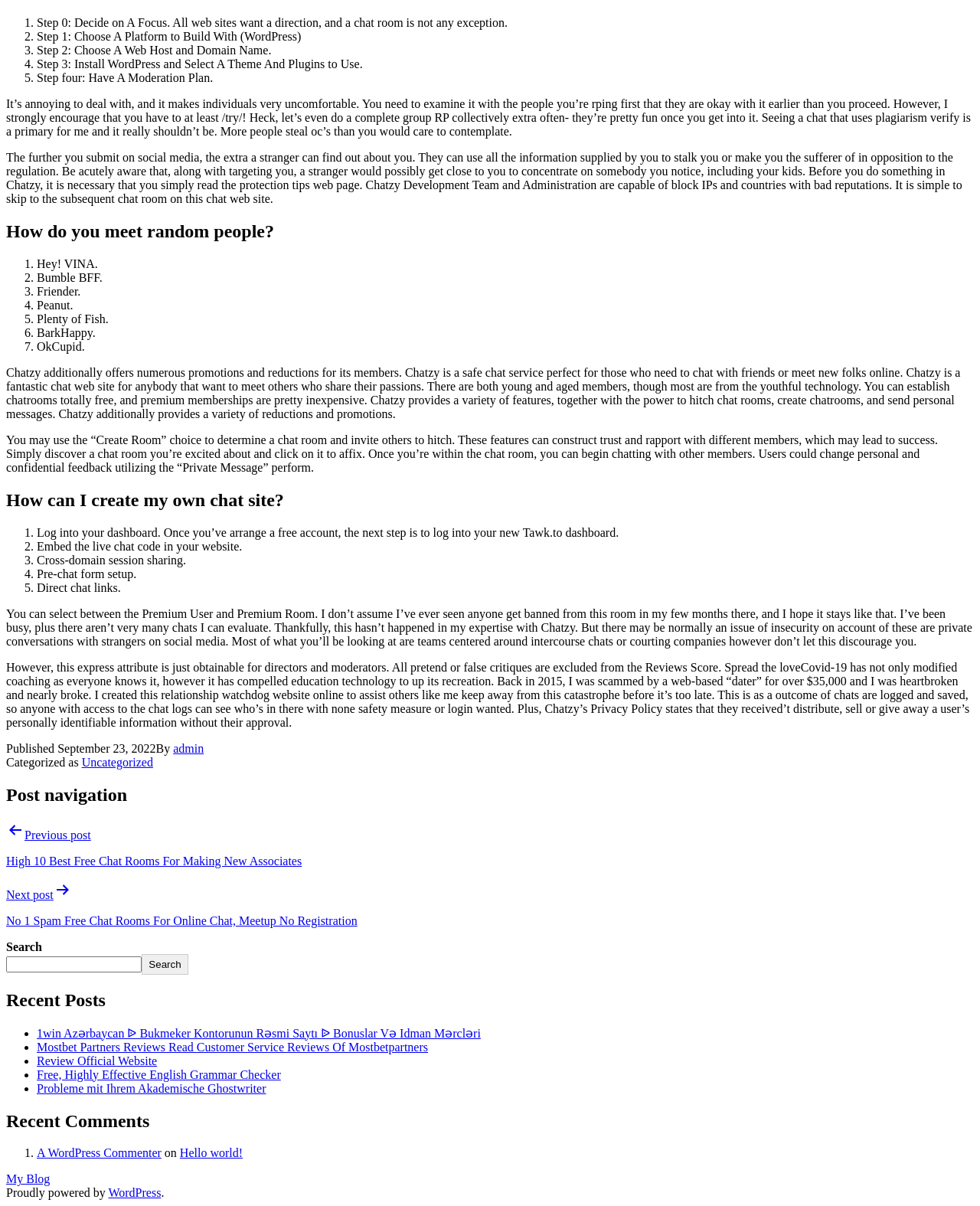Based on the element description, predict the bounding box coordinates (top-left x, top-left y, bottom-right x, bottom-right y) for the UI element in the screenshot: My Blog

[0.006, 0.972, 0.051, 0.983]